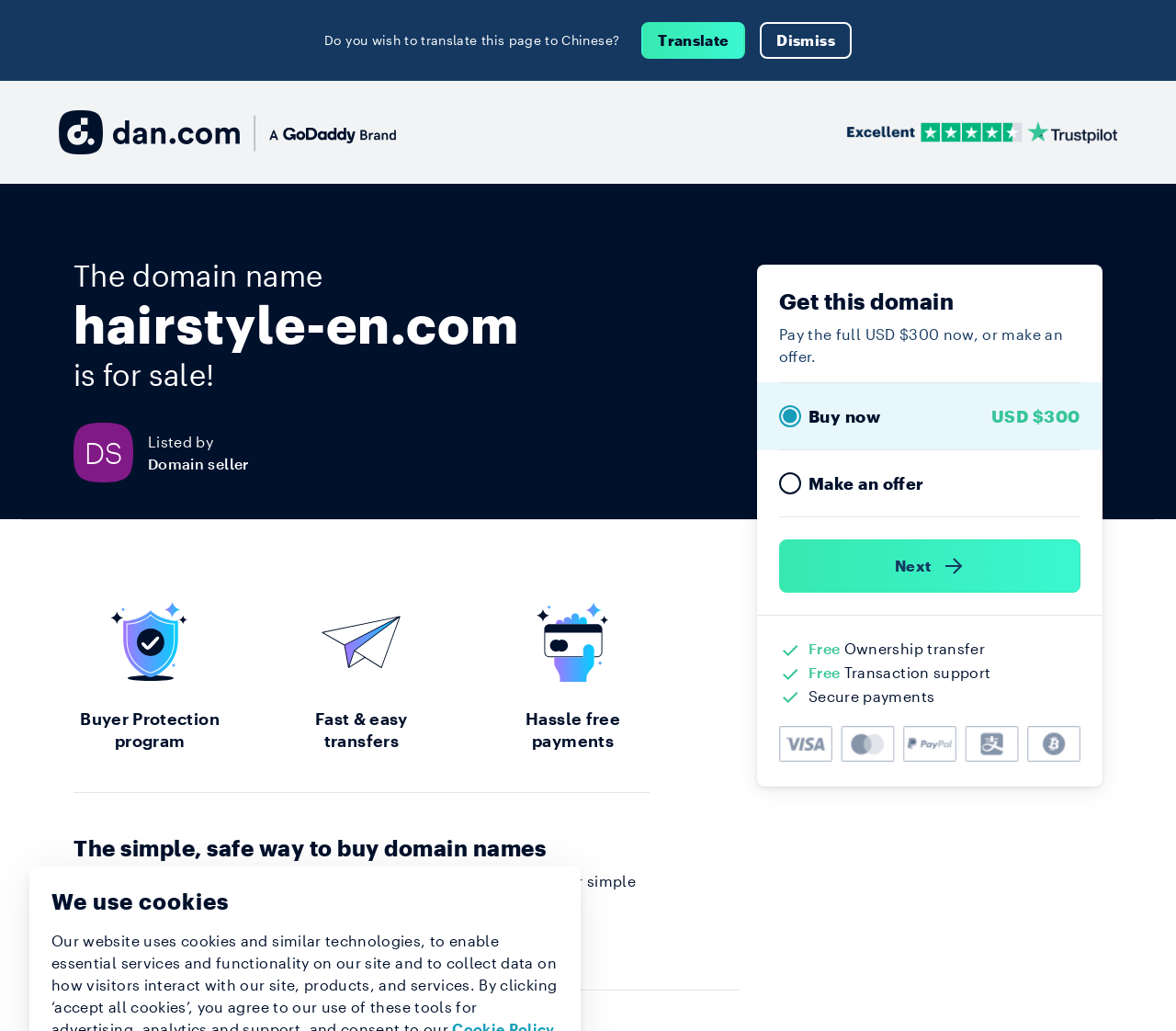Answer the question with a single word or phrase: 
How much does the domain name cost?

USD $300